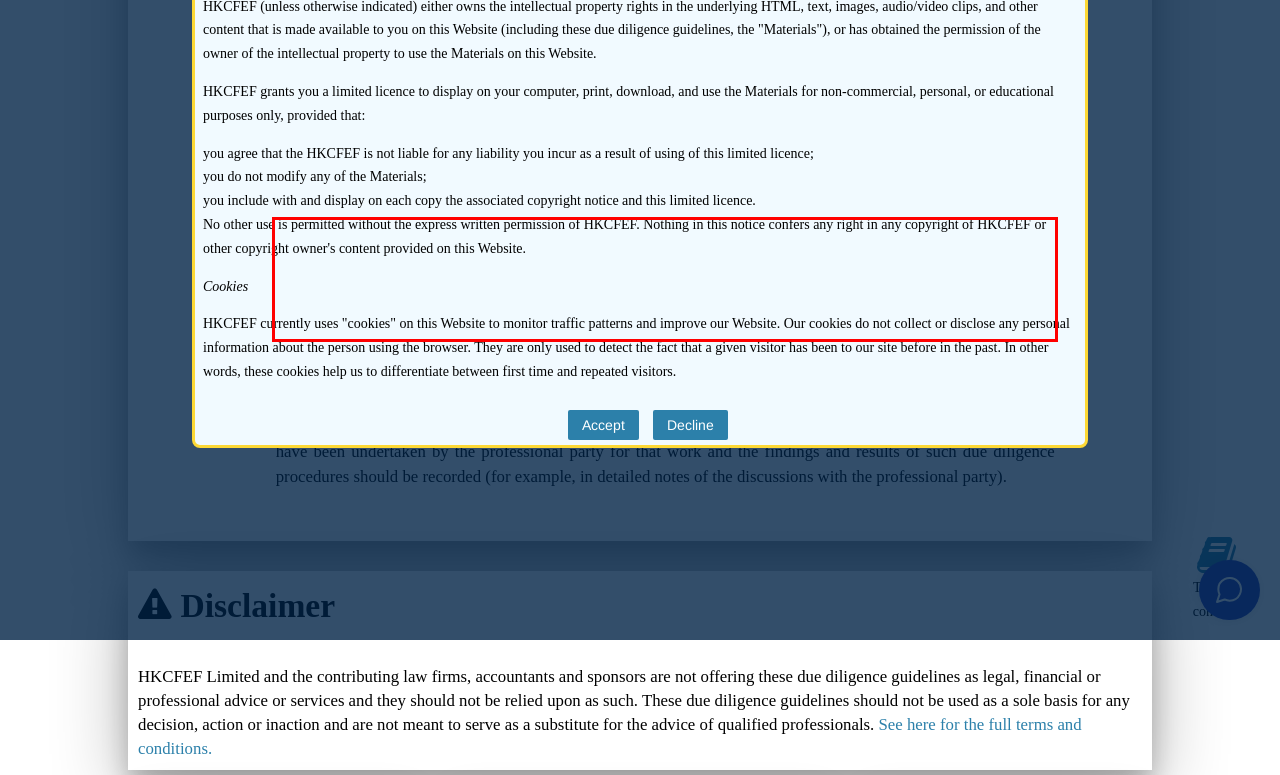From the given screenshot of a webpage, identify the red bounding box and extract the text content within it.

4.2.2 Records in relation to compliance with Paragraphs 17.6(g) and 17.7 of the Code of Conduct should be retained. In particular, the sponsor should keep a record of any expert’s engagement letter that sets out its scope of work (and if any, limitations to the scope of work), bases and assumptions adopted to perform the work, as well as the expert’s confirmation of independence.